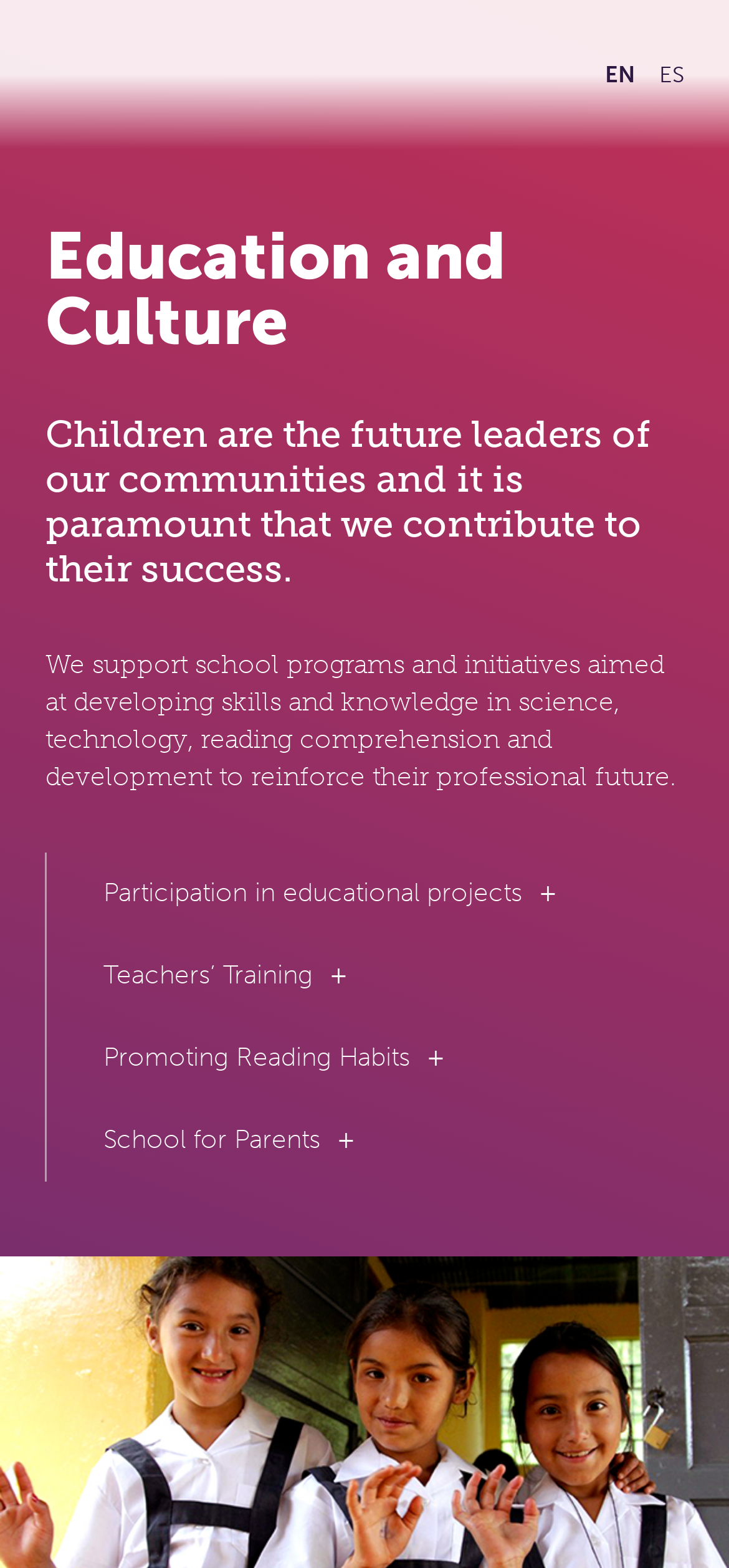How many links are available for educational projects?
Give a single word or phrase as your answer by examining the image.

4